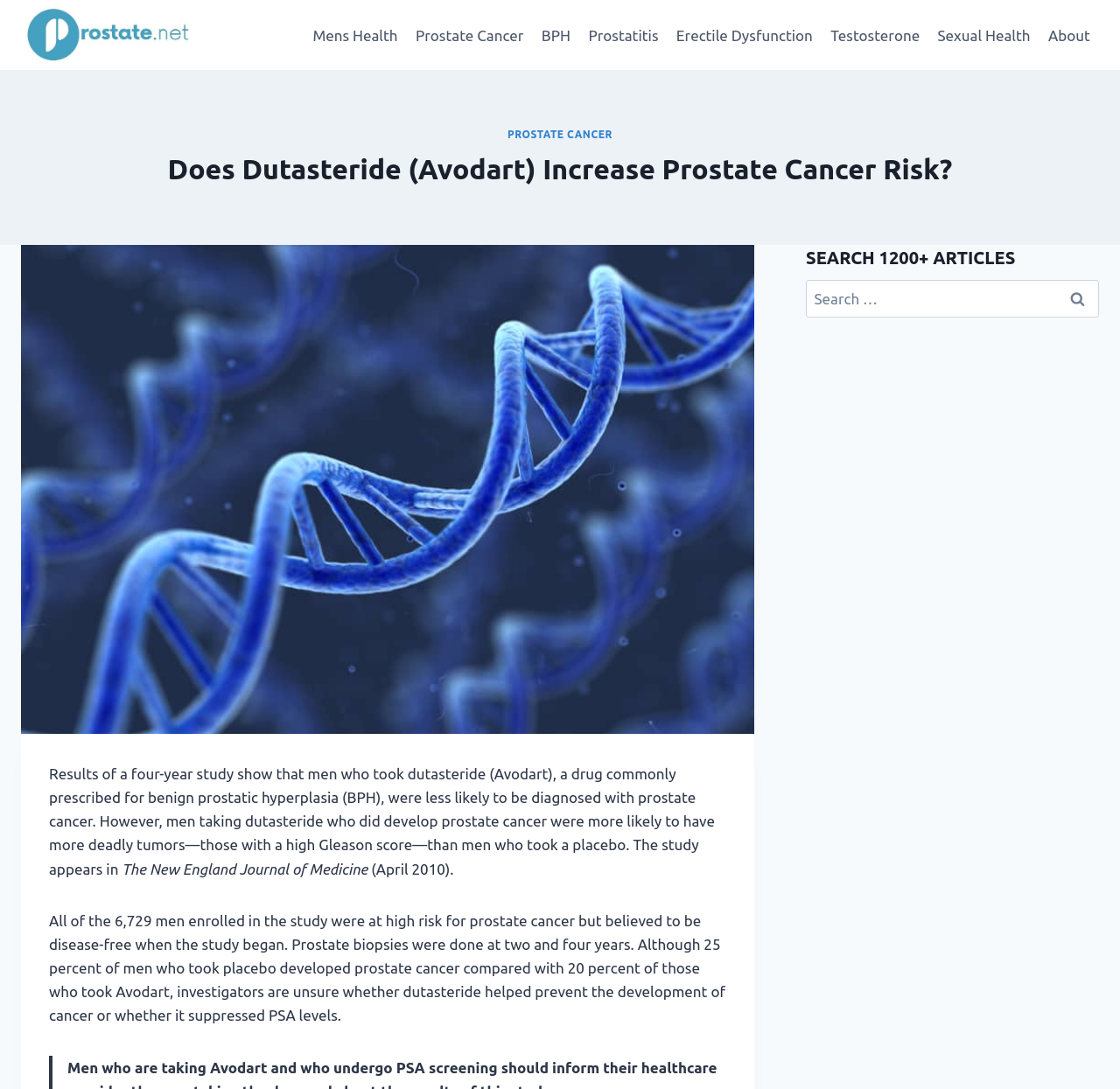Please find the main title text of this webpage.

Does Dutasteride (Avodart) Increase Prostate Cancer Risk?